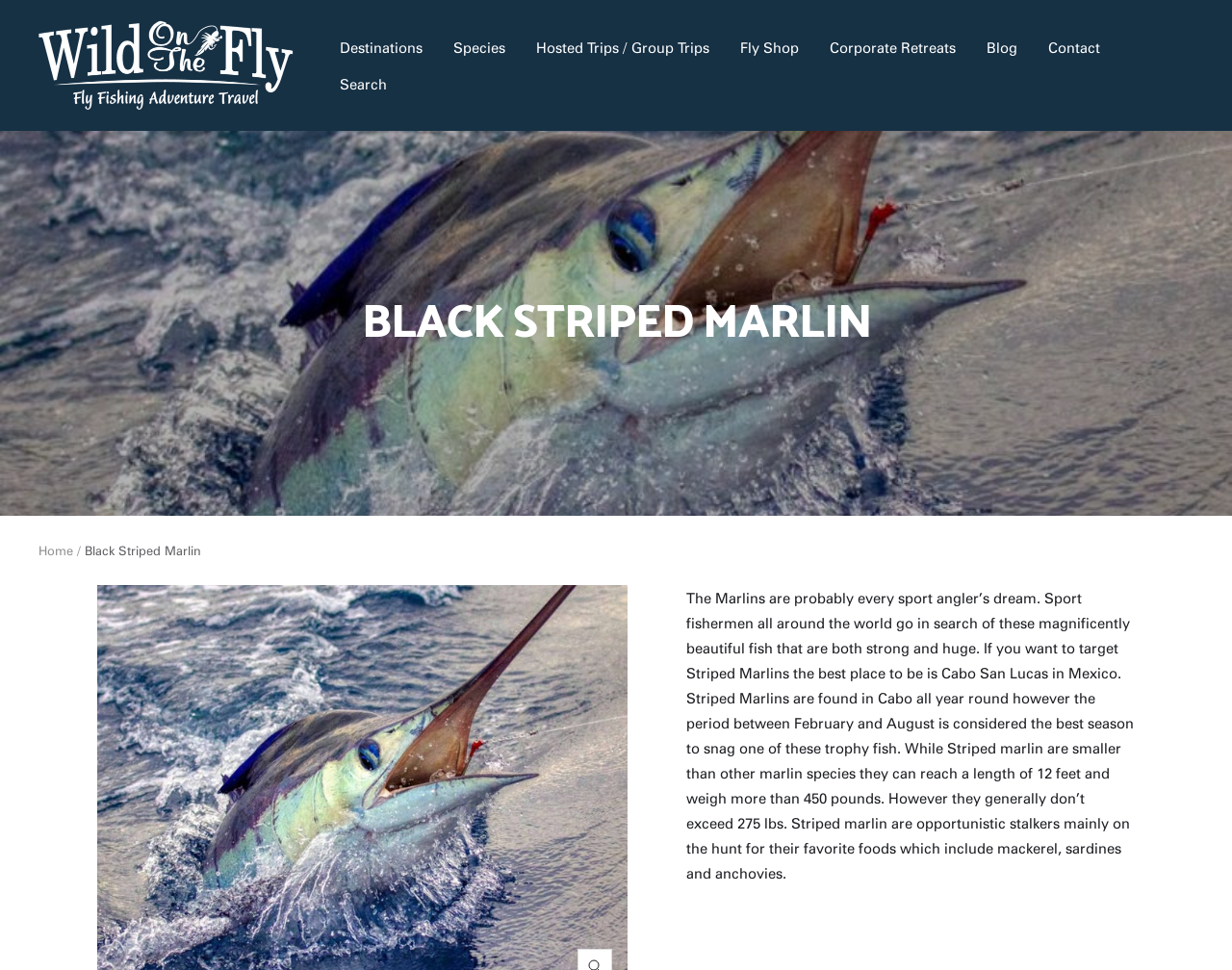Specify the bounding box coordinates for the region that must be clicked to perform the given instruction: "Go to Home page".

[0.031, 0.558, 0.059, 0.575]